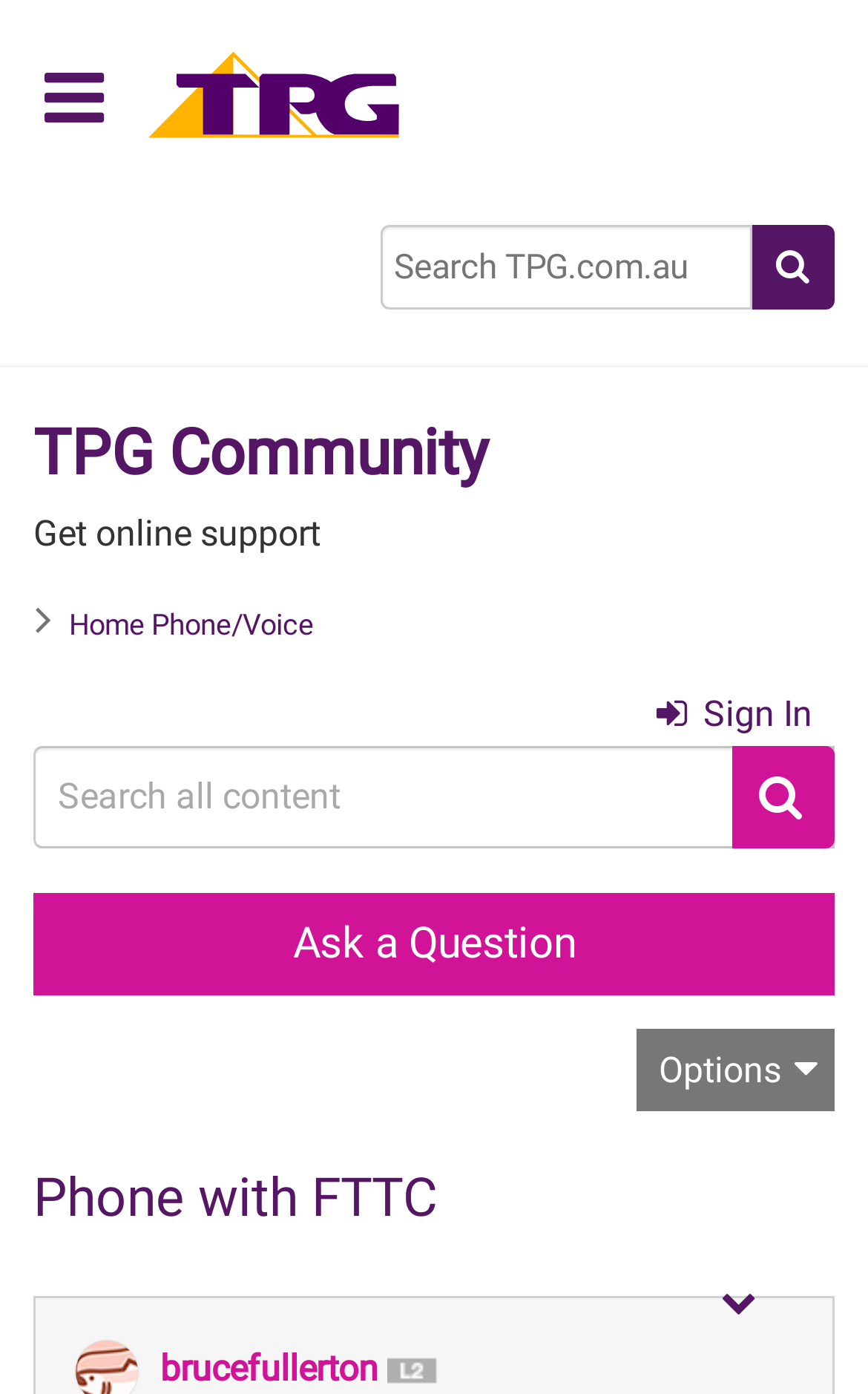Please respond to the question using a single word or phrase:
What is the function of the button with the '' icon?

Unknown